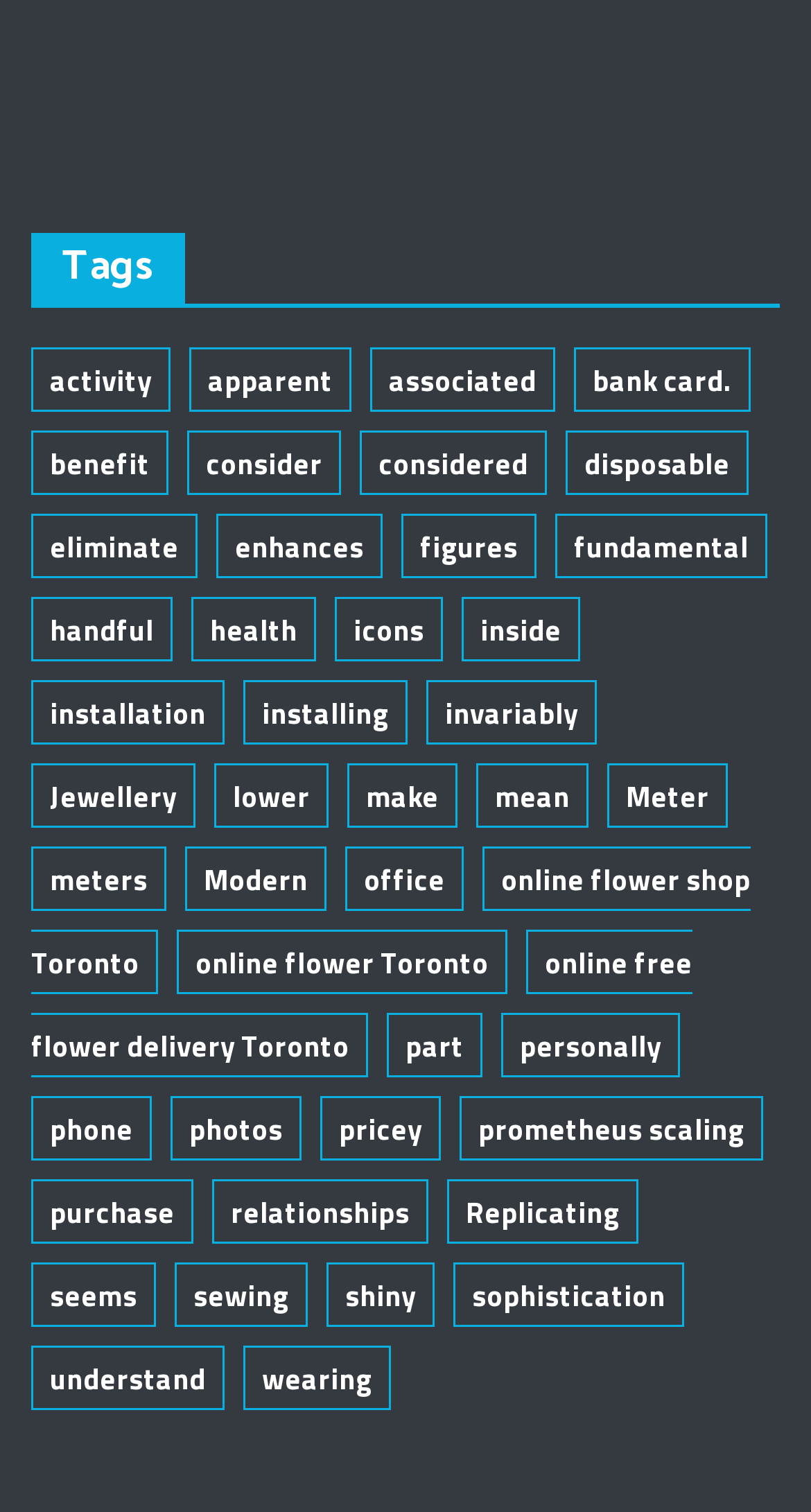Highlight the bounding box coordinates of the region I should click on to meet the following instruction: "Explore 'Jewellery'".

[0.038, 0.505, 0.241, 0.547]